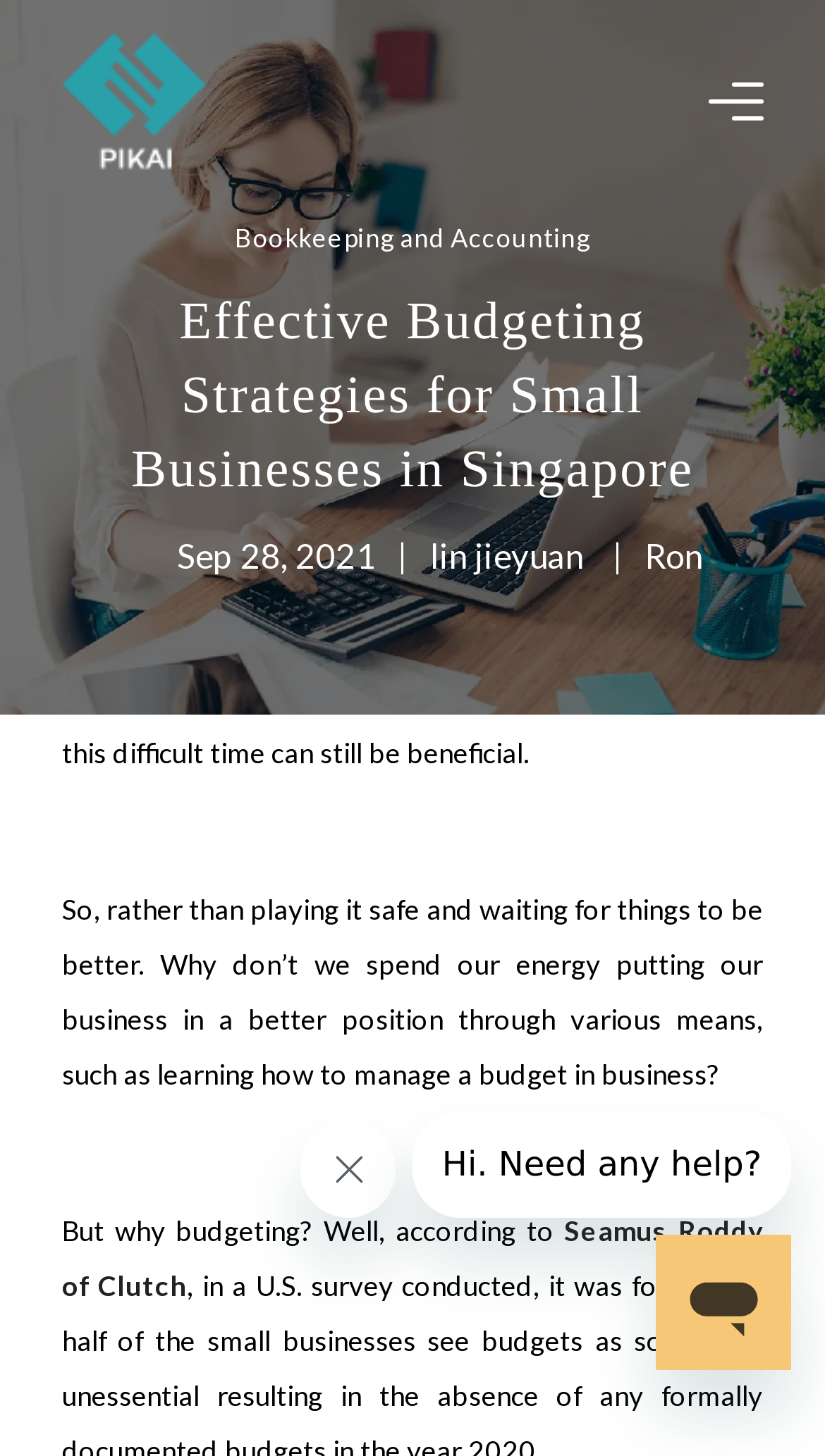What is the date of the article?
Please provide a comprehensive answer to the question based on the webpage screenshot.

I found the date of the article by looking at the static text element with the content 'Sep 28, 2021' which is located below the main heading.